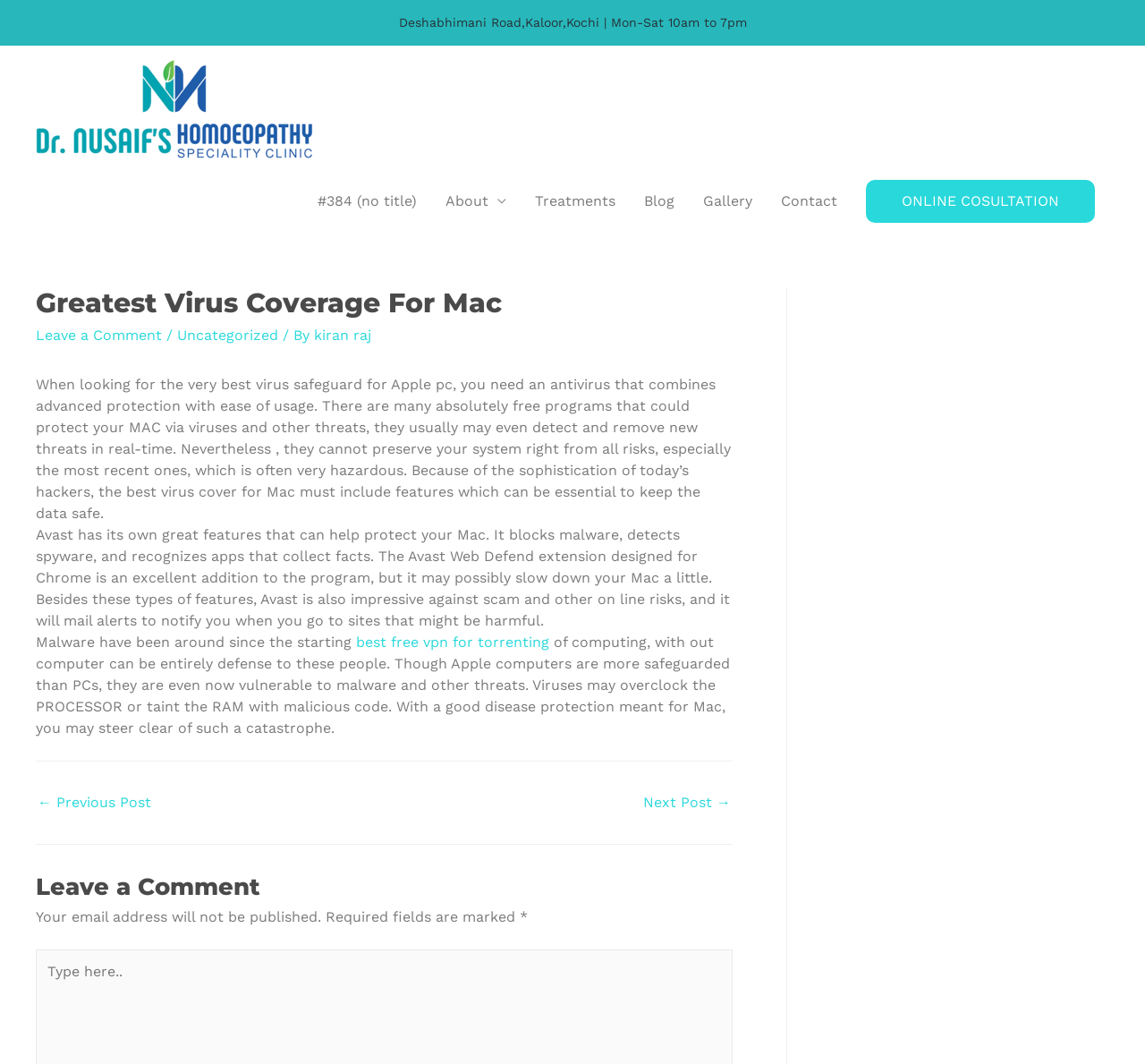Please identify the bounding box coordinates of the area that needs to be clicked to fulfill the following instruction: "Navigate to the 'About' page."

[0.377, 0.162, 0.455, 0.216]